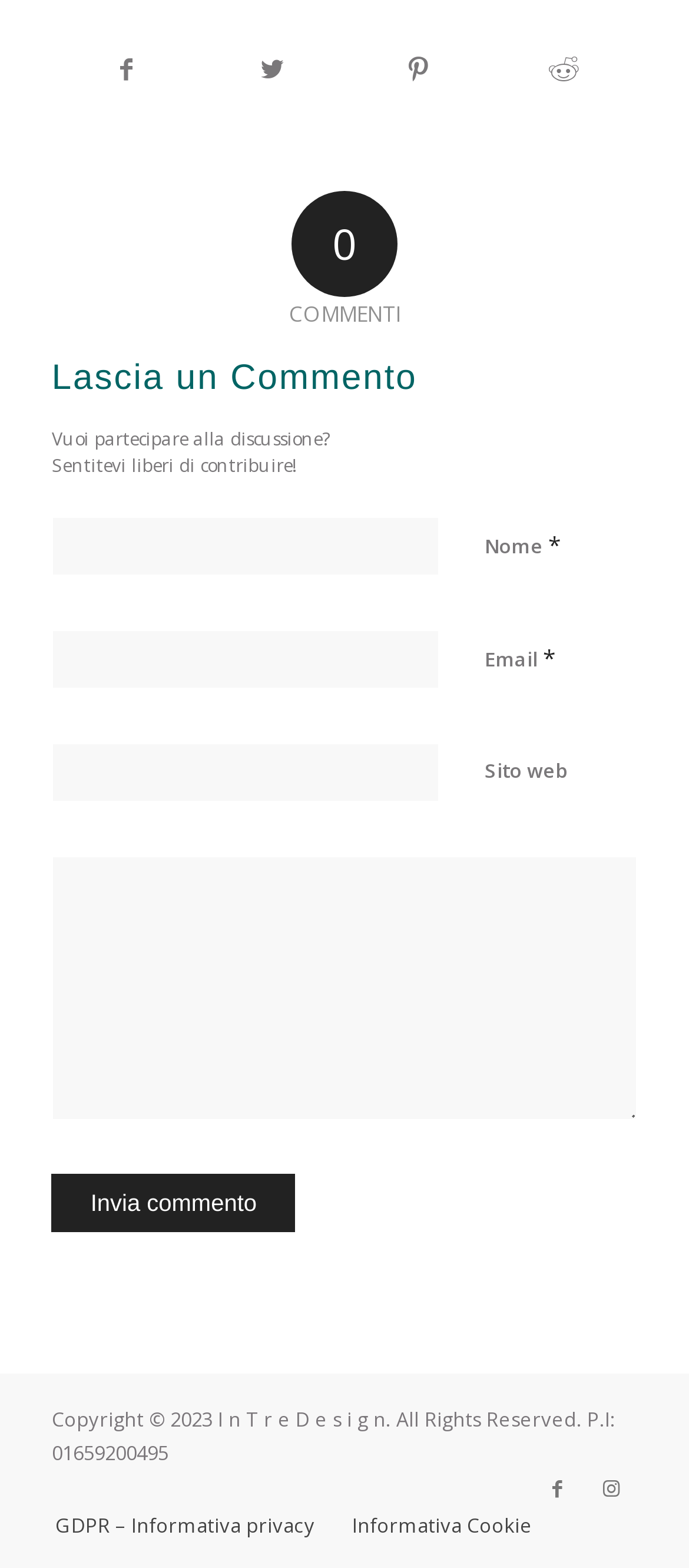Analyze the image and provide a detailed answer to the question: What is the label of the first textbox?

I looked at the webpage and found the first textbox, which has a label 'Nome' next to it, indicating that it is for entering a name.